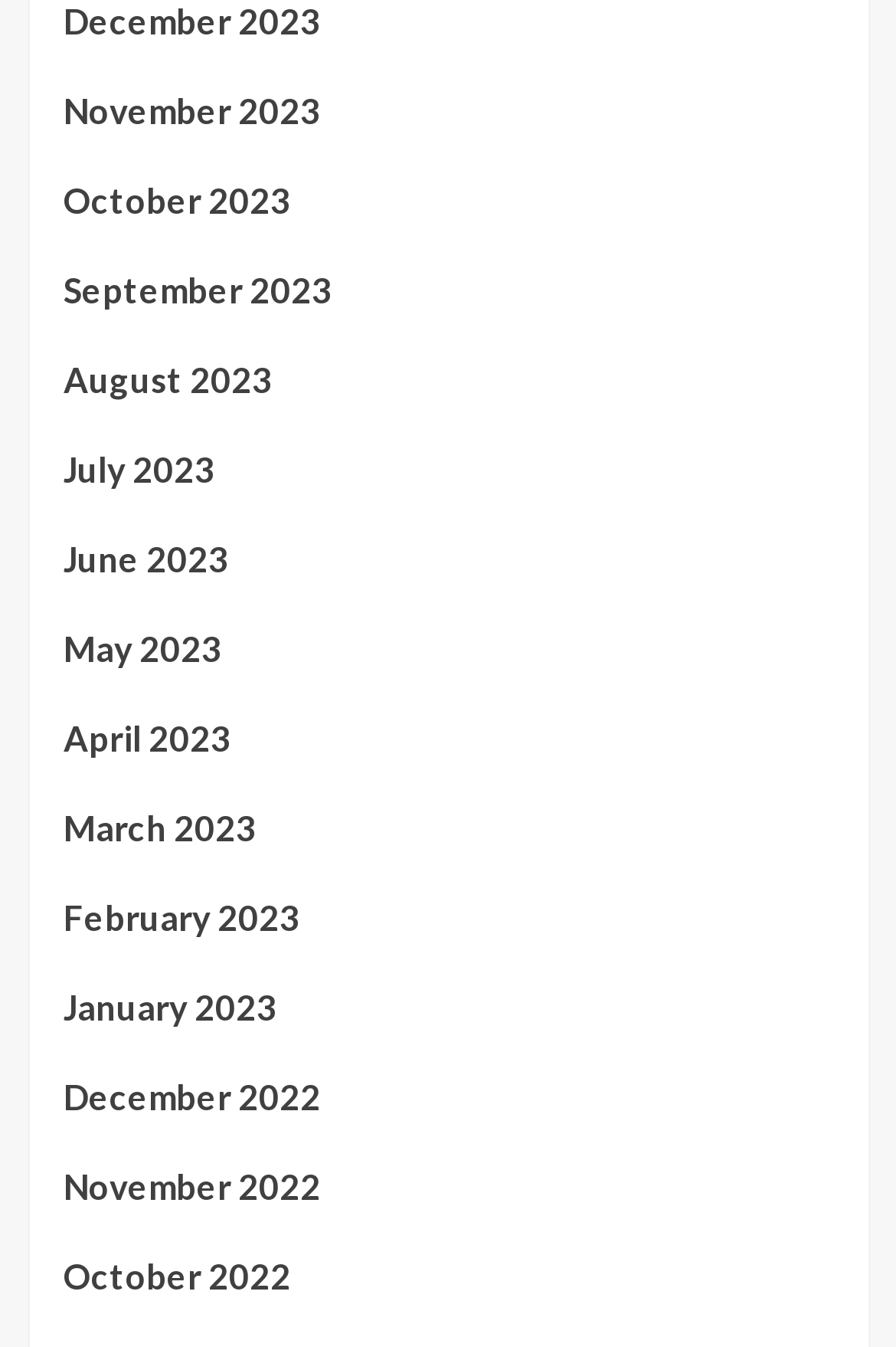Could you locate the bounding box coordinates for the section that should be clicked to accomplish this task: "View March 2023".

[0.071, 0.594, 0.929, 0.661]